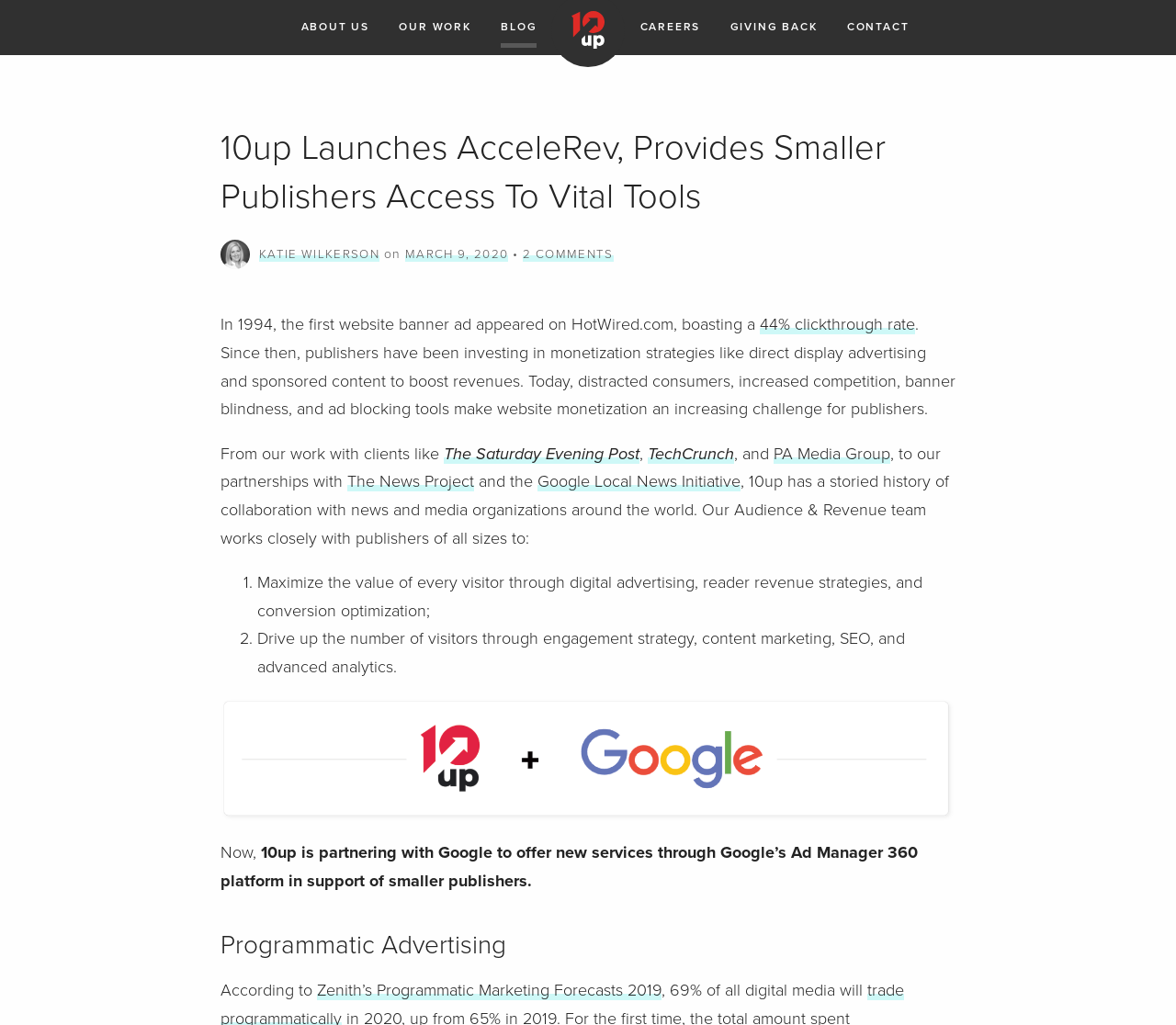Locate the bounding box coordinates of the element that should be clicked to execute the following instruction: "Learn more about 10up's work with The Saturday Evening Post".

[0.377, 0.433, 0.544, 0.452]